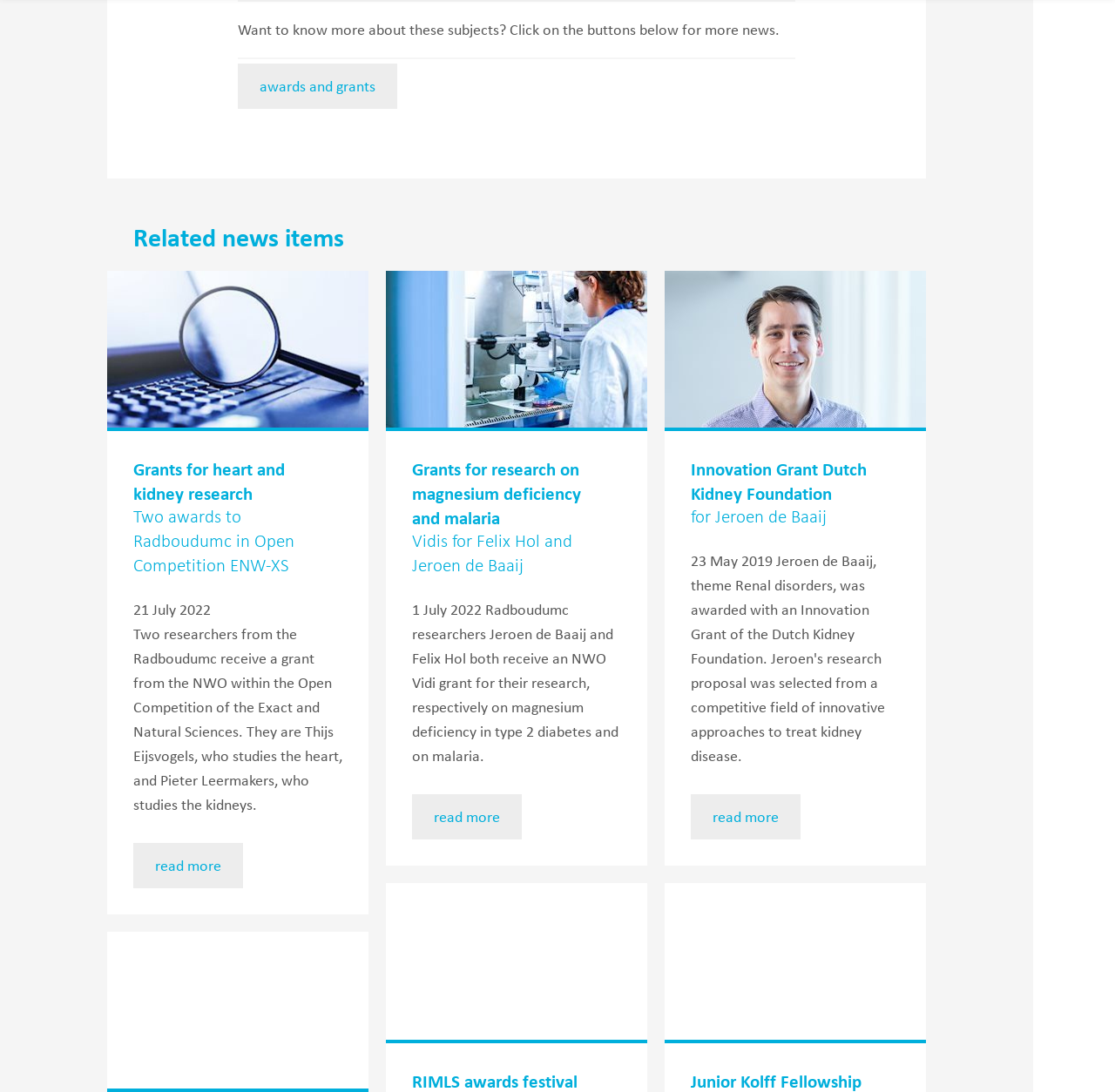Please find the bounding box coordinates for the clickable element needed to perform this instruction: "Click on the 'awards and grants' link".

[0.213, 0.058, 0.356, 0.1]